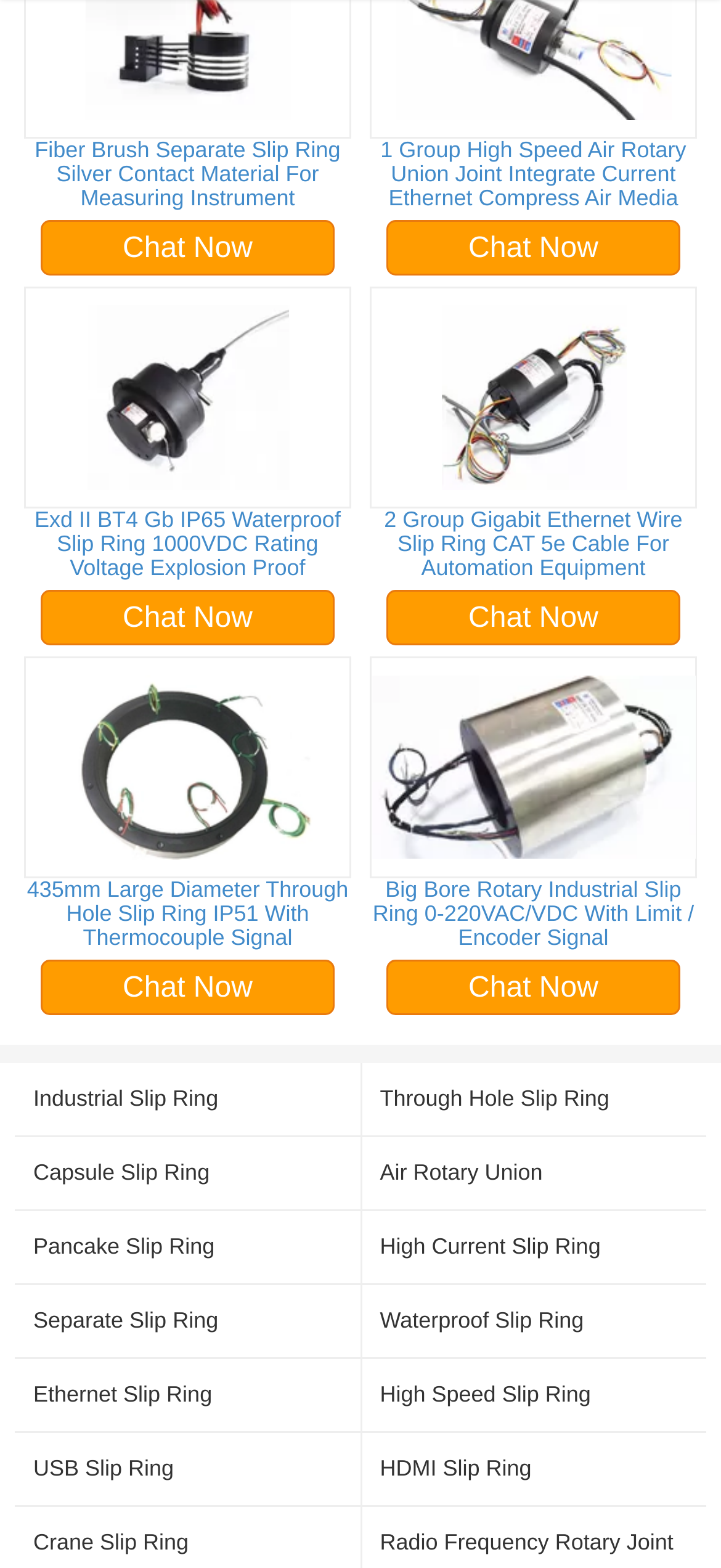Find the bounding box coordinates of the area to click in order to follow the instruction: "Toggle navigation".

None